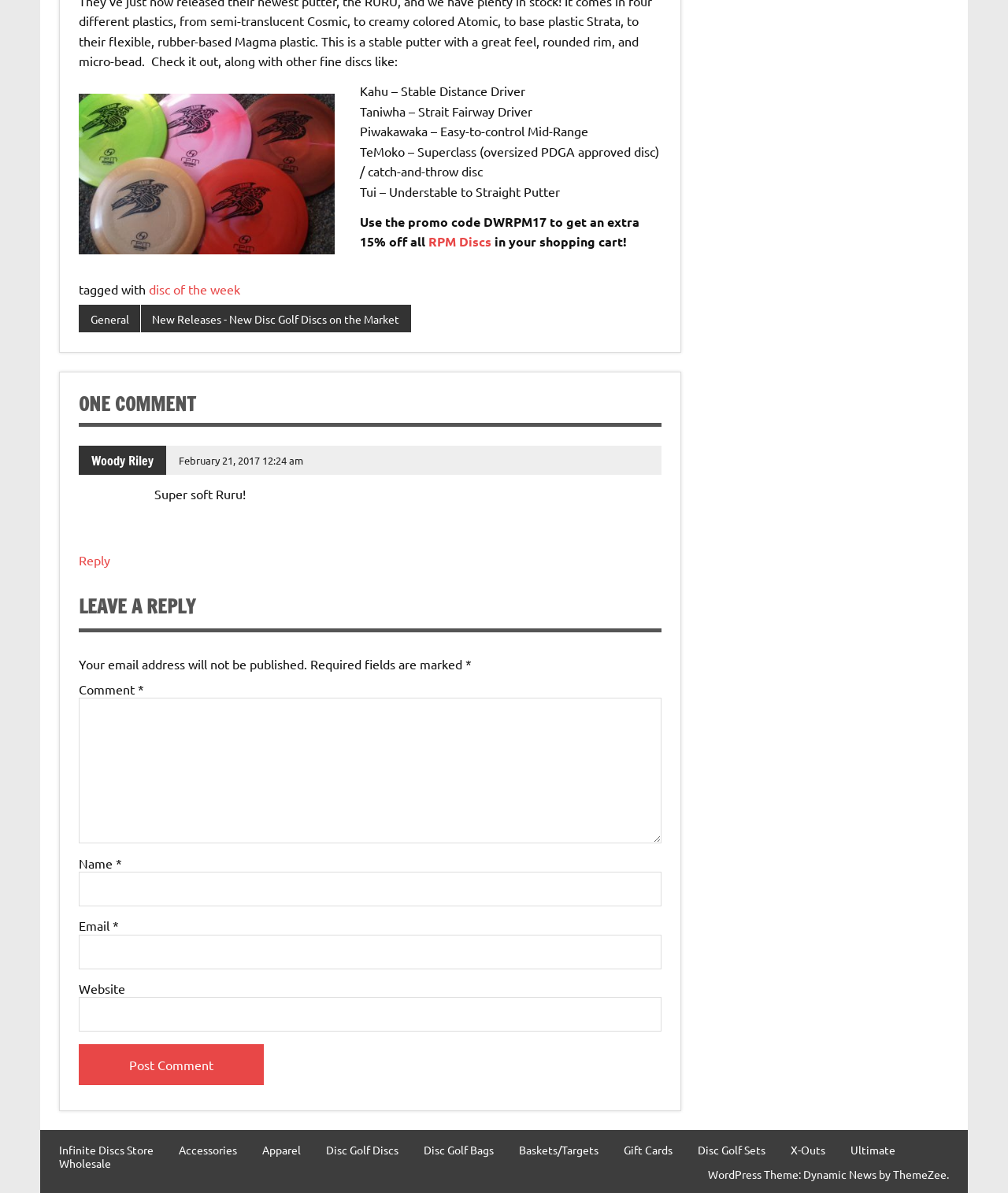Please identify the coordinates of the bounding box for the clickable region that will accomplish this instruction: "Click on the 'Reply to Woody Riley' link".

[0.078, 0.463, 0.11, 0.476]